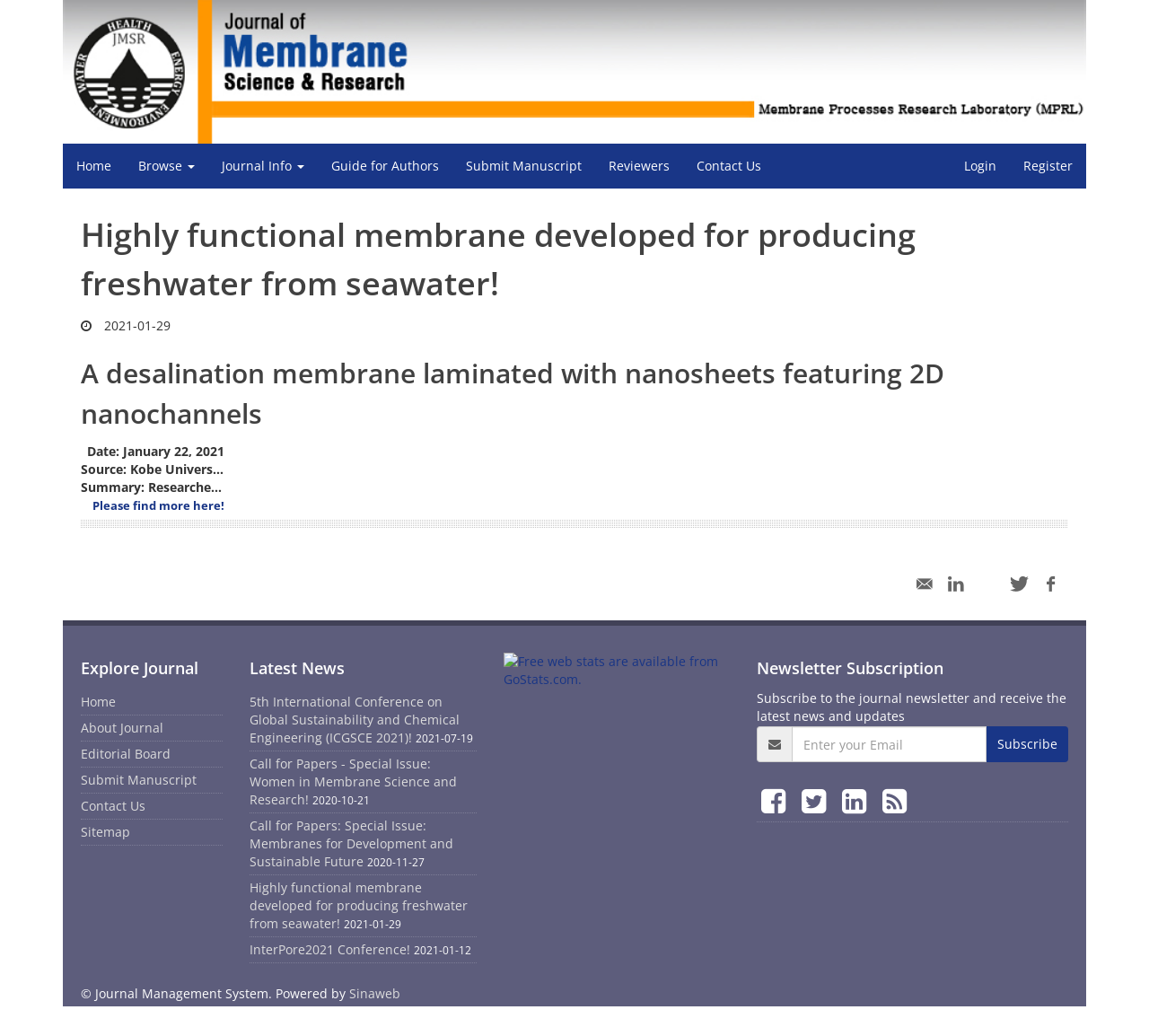Provide the bounding box coordinates for the specified HTML element described in this description: "Guide for Authors". The coordinates should be four float numbers ranging from 0 to 1, in the format [left, top, right, bottom].

[0.277, 0.139, 0.394, 0.182]